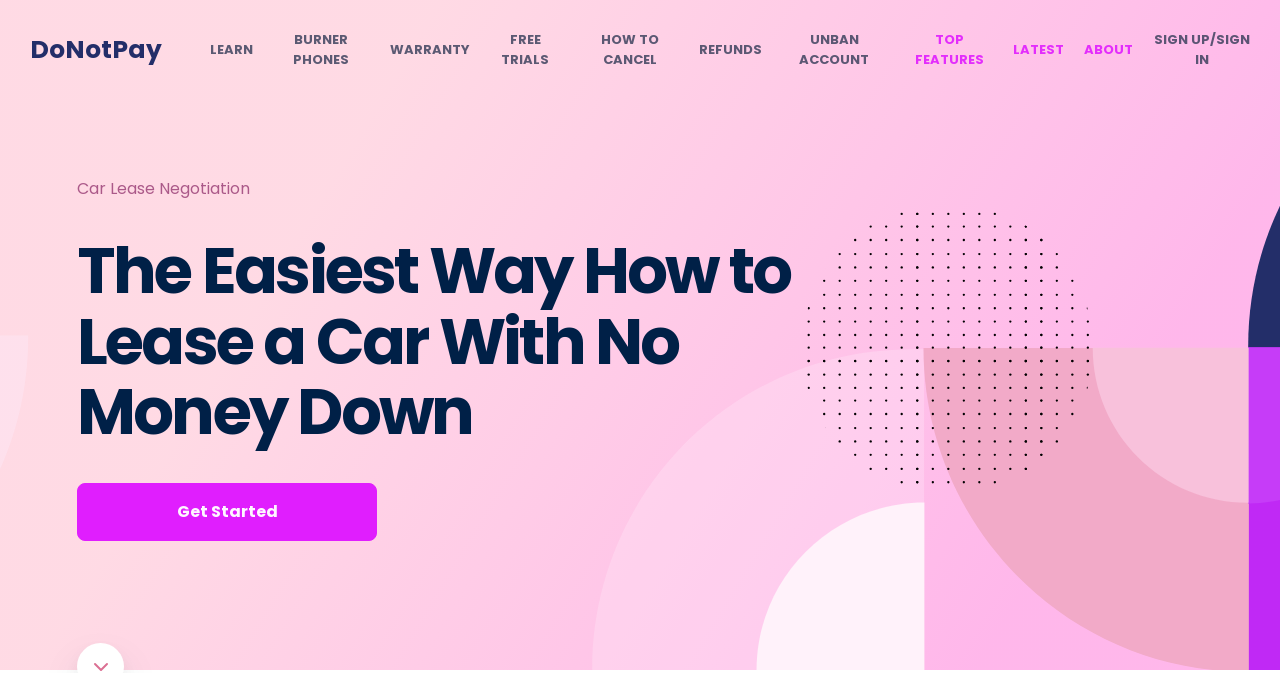Identify the bounding box coordinates of the region that should be clicked to execute the following instruction: "Click on the 'Get Started' button".

[0.06, 0.717, 0.295, 0.803]